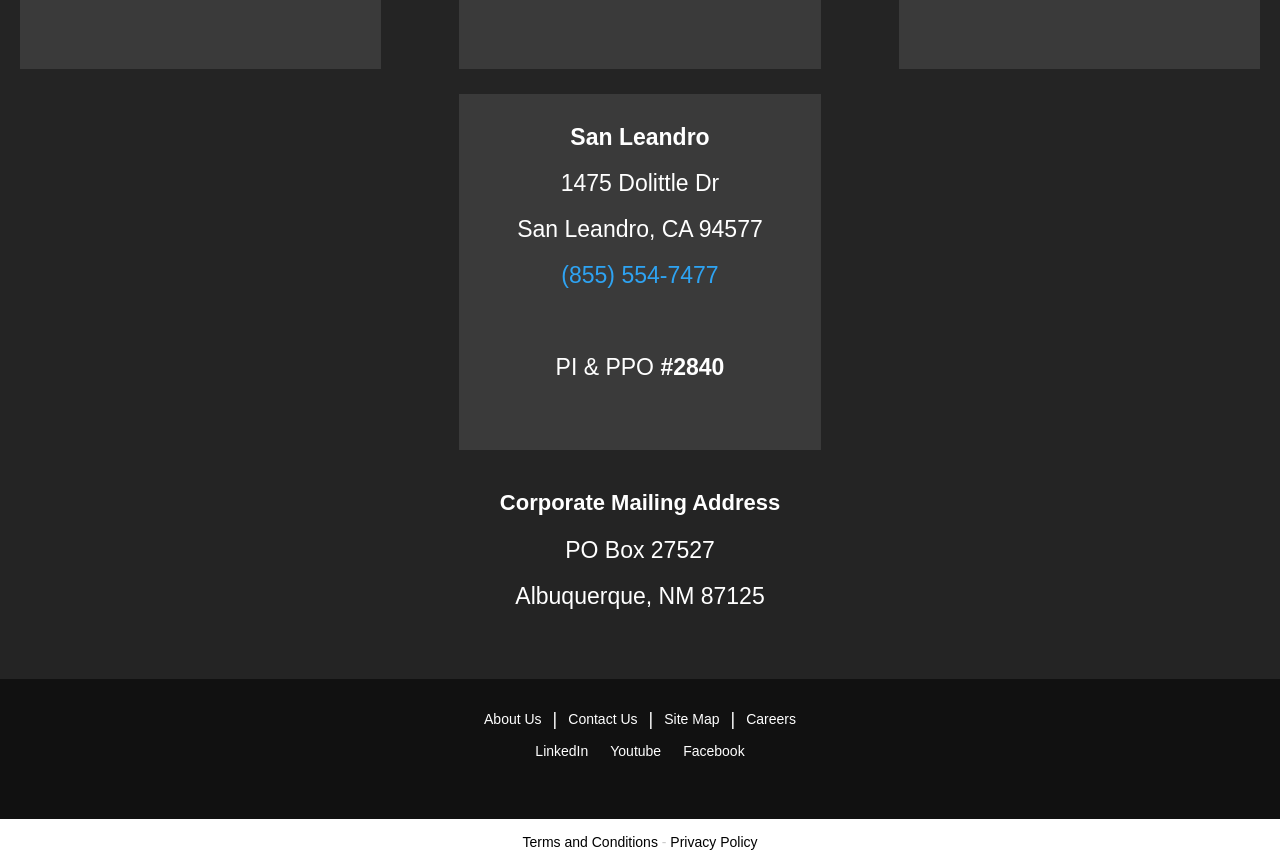What is the phone number listed? Using the information from the screenshot, answer with a single word or phrase.

(855) 554-7477